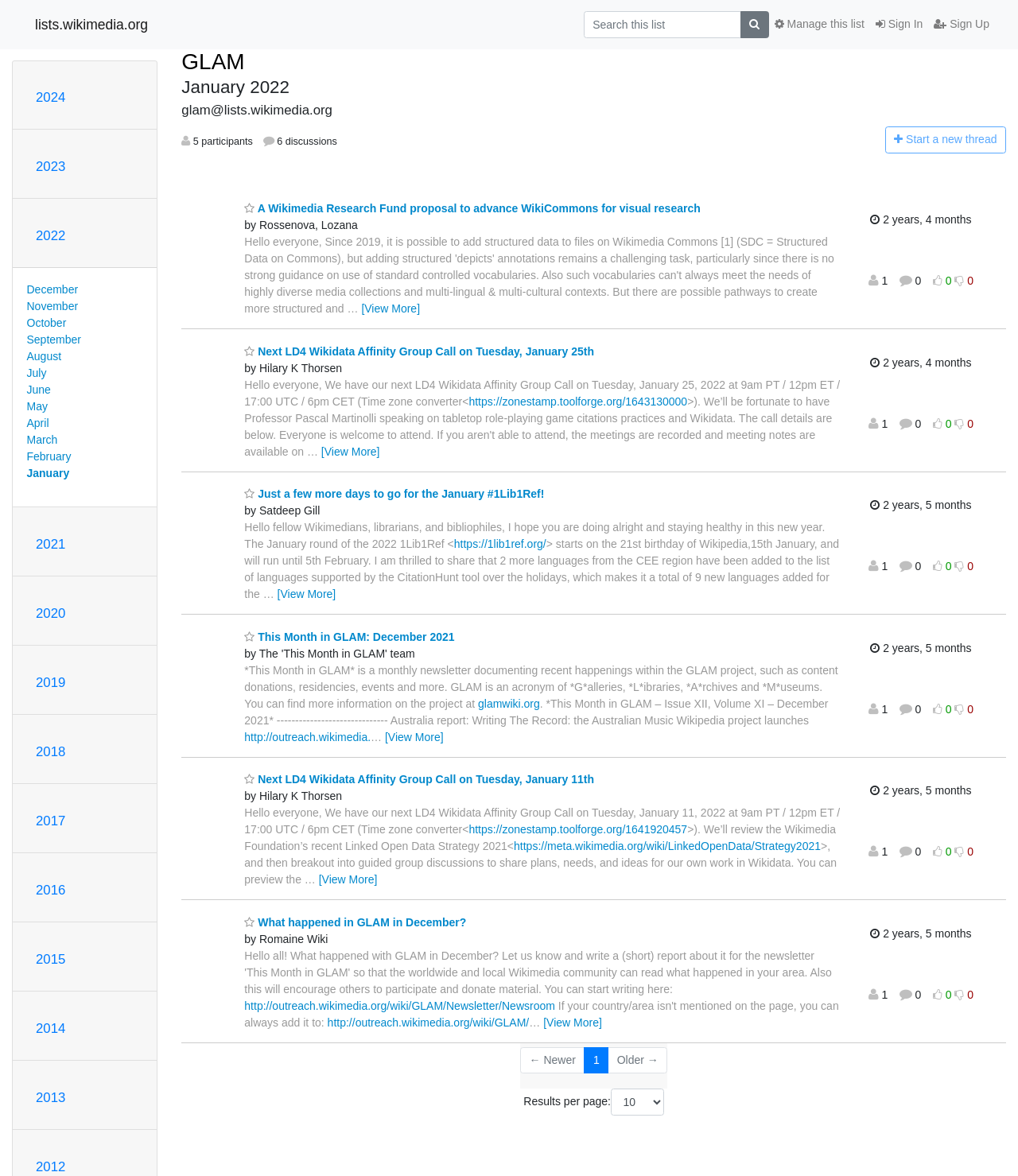How many participants are there in this list?
Using the image, respond with a single word or phrase.

5